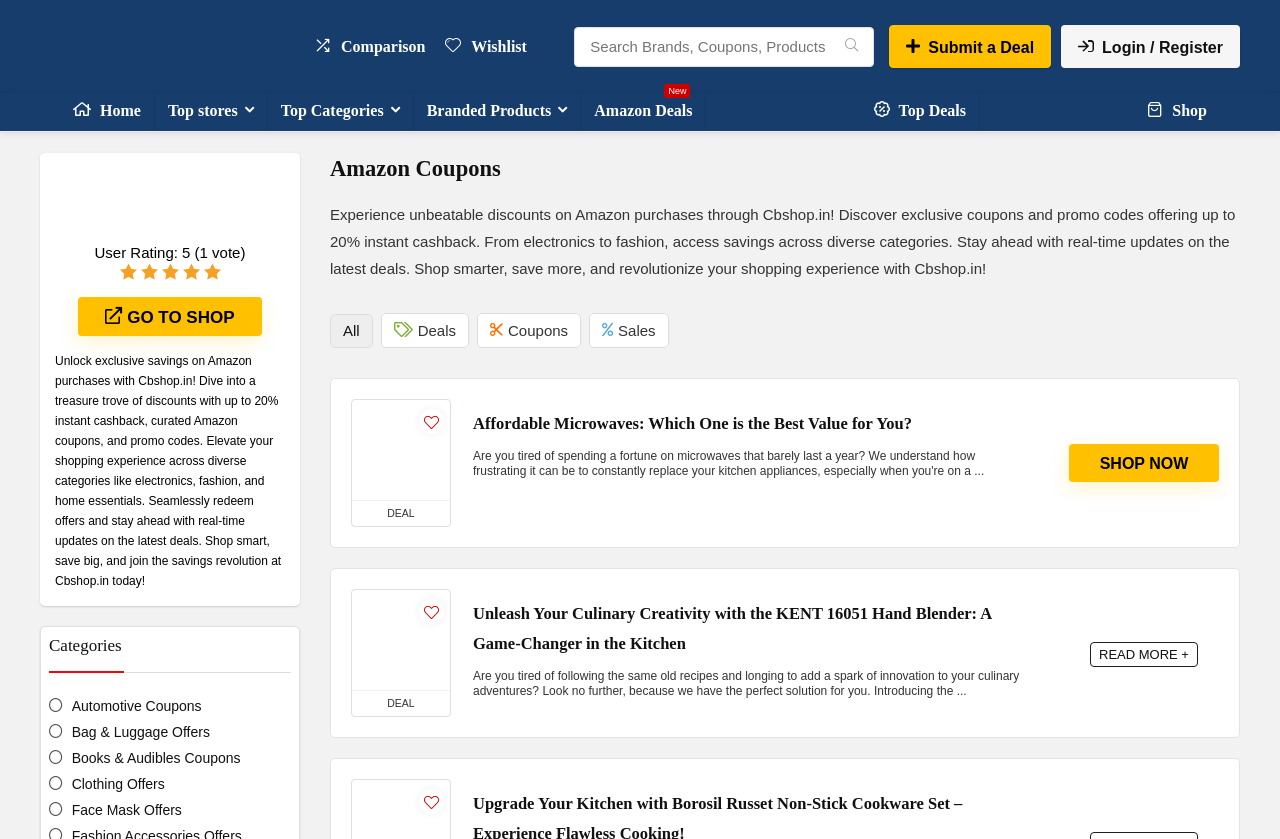Given the element description, predict the bounding box coordinates in the format (top-left x, top-left y, bottom-right x, bottom-right y). Make sure all values are between 0 and 1. Here is the element description: Submit a Deal

[0.695, 0.03, 0.821, 0.081]